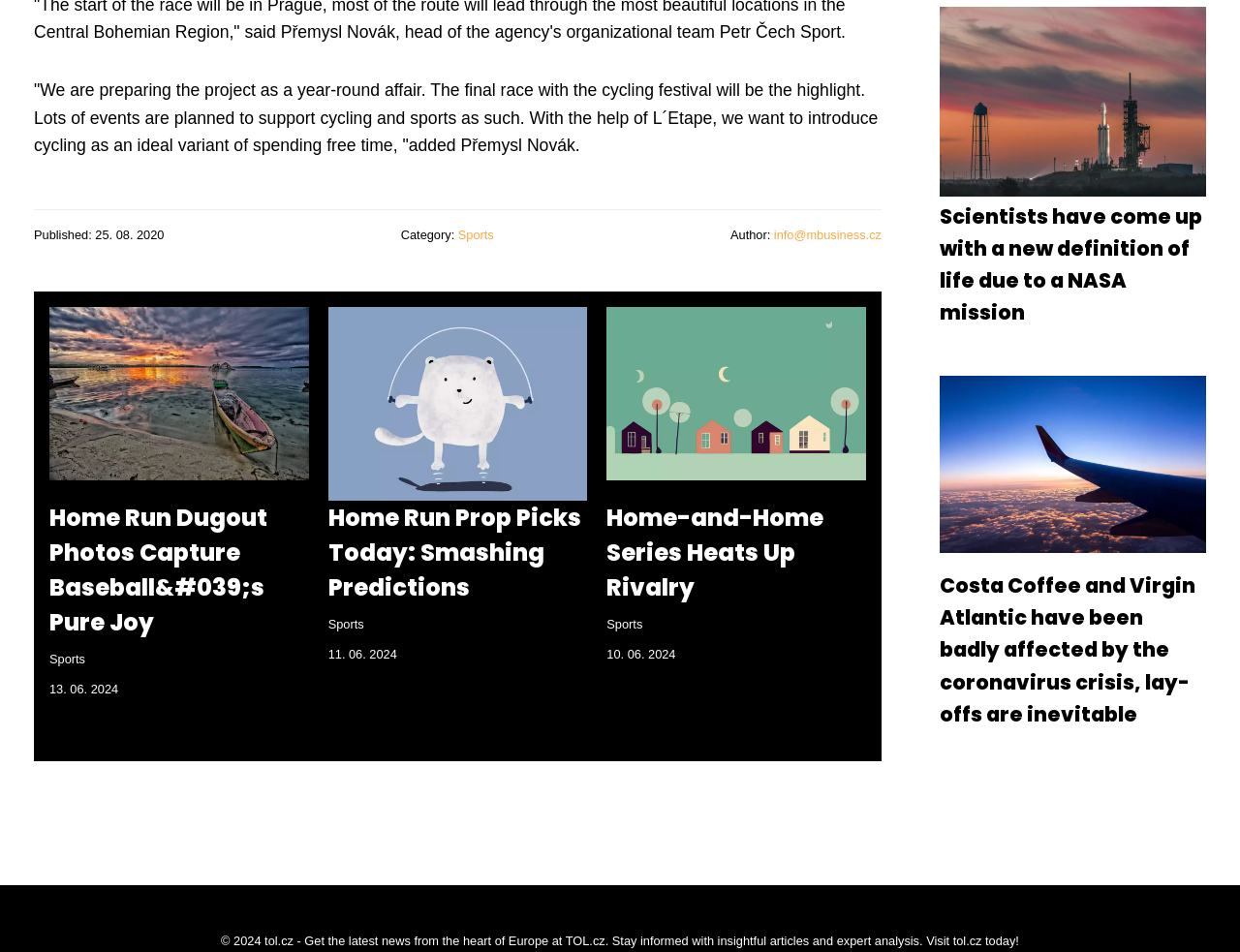Please respond to the question with a concise word or phrase:
What is the category of the article 'Home Run Dugout Photos Capture Baseball's Pure Joy'?

Sports